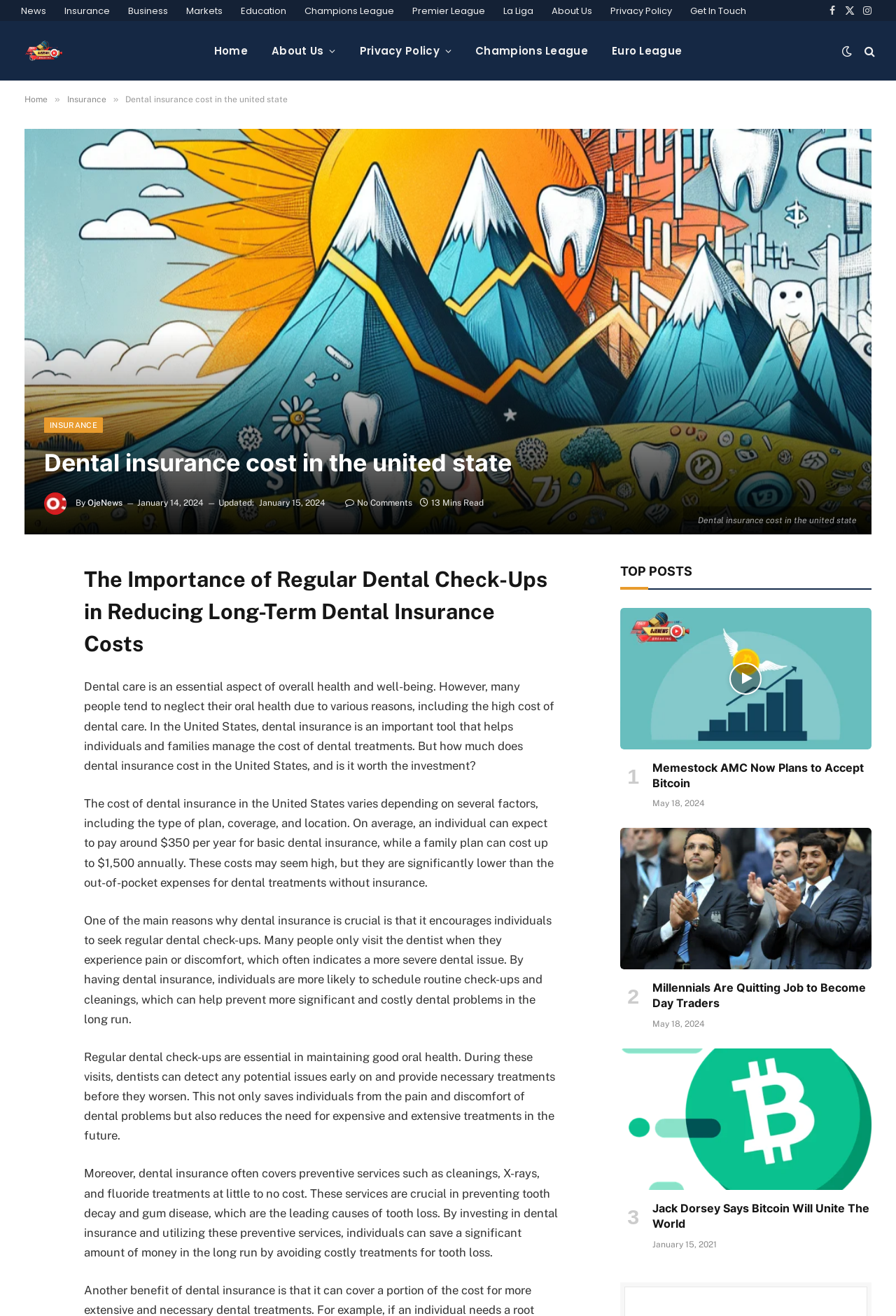Answer the question using only a single word or phrase: 
What is the name of the news website?

OjeNews